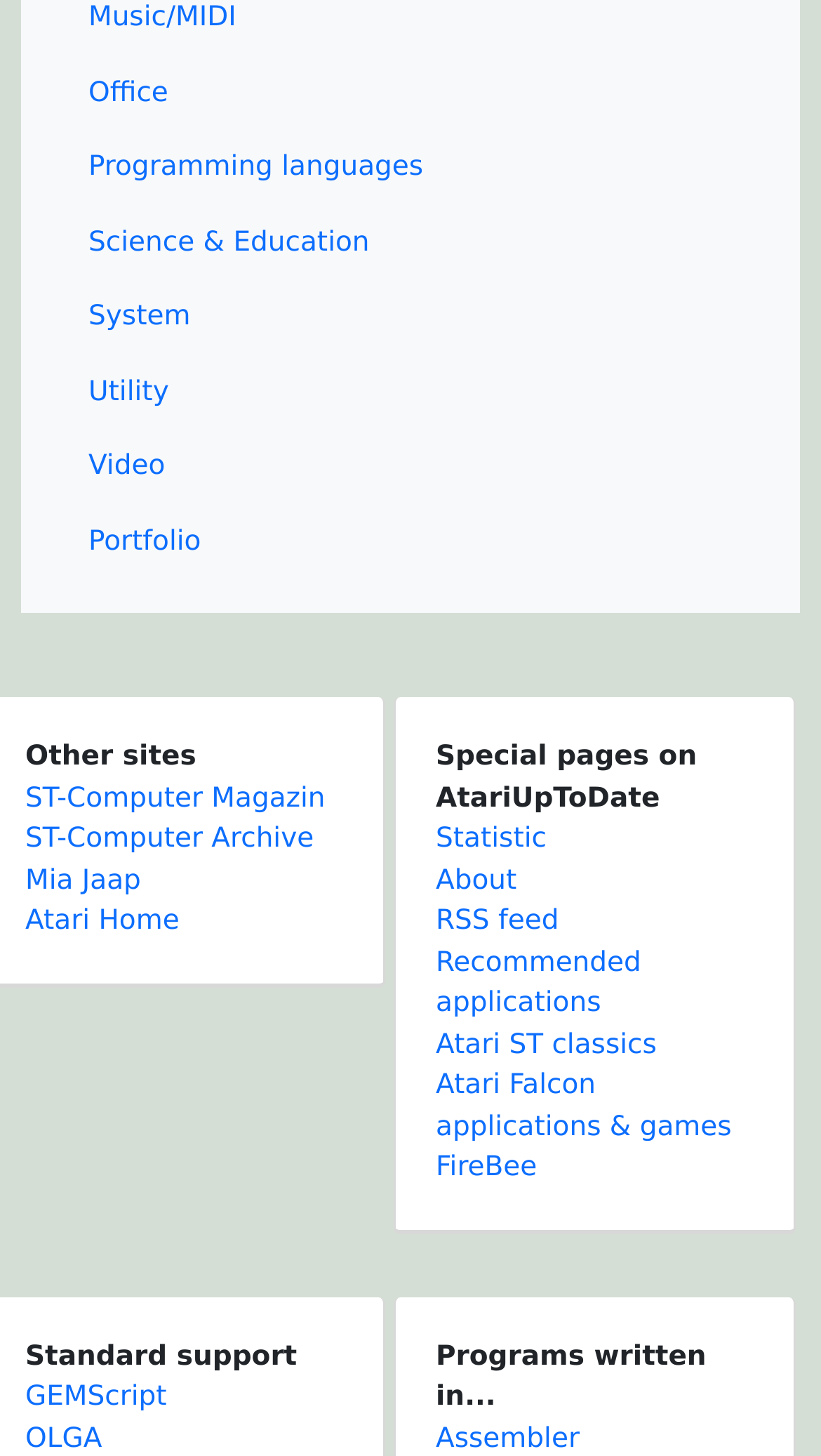Using the given description, provide the bounding box coordinates formatted as (top-left x, top-left y, bottom-right x, bottom-right y), with all values being floating point numbers between 0 and 1. Description: ST-Computer Archive

[0.031, 0.566, 0.382, 0.587]